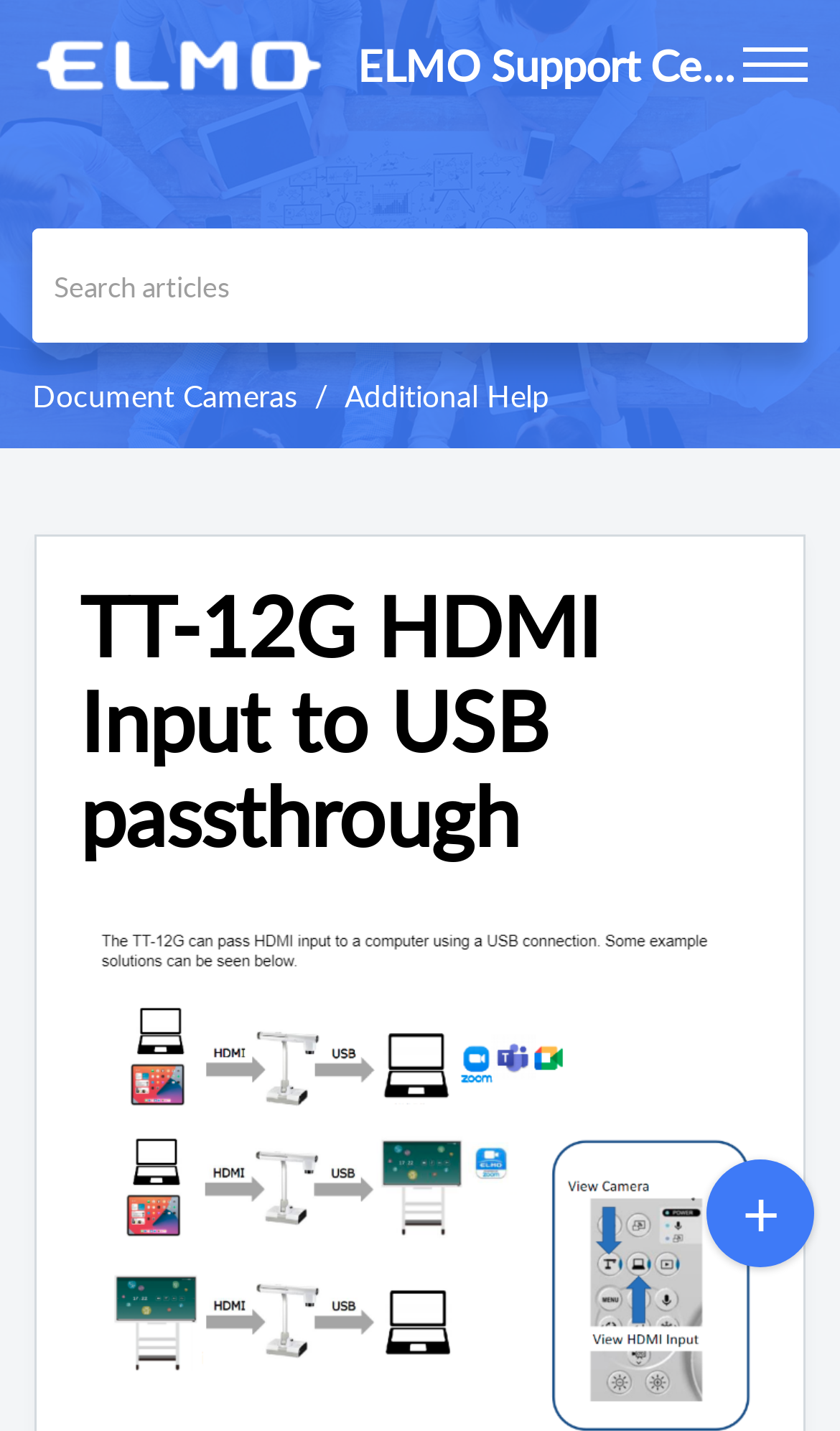What can be skipped to?
Using the information from the image, give a concise answer in one word or a short phrase.

Content, Menu, Footer